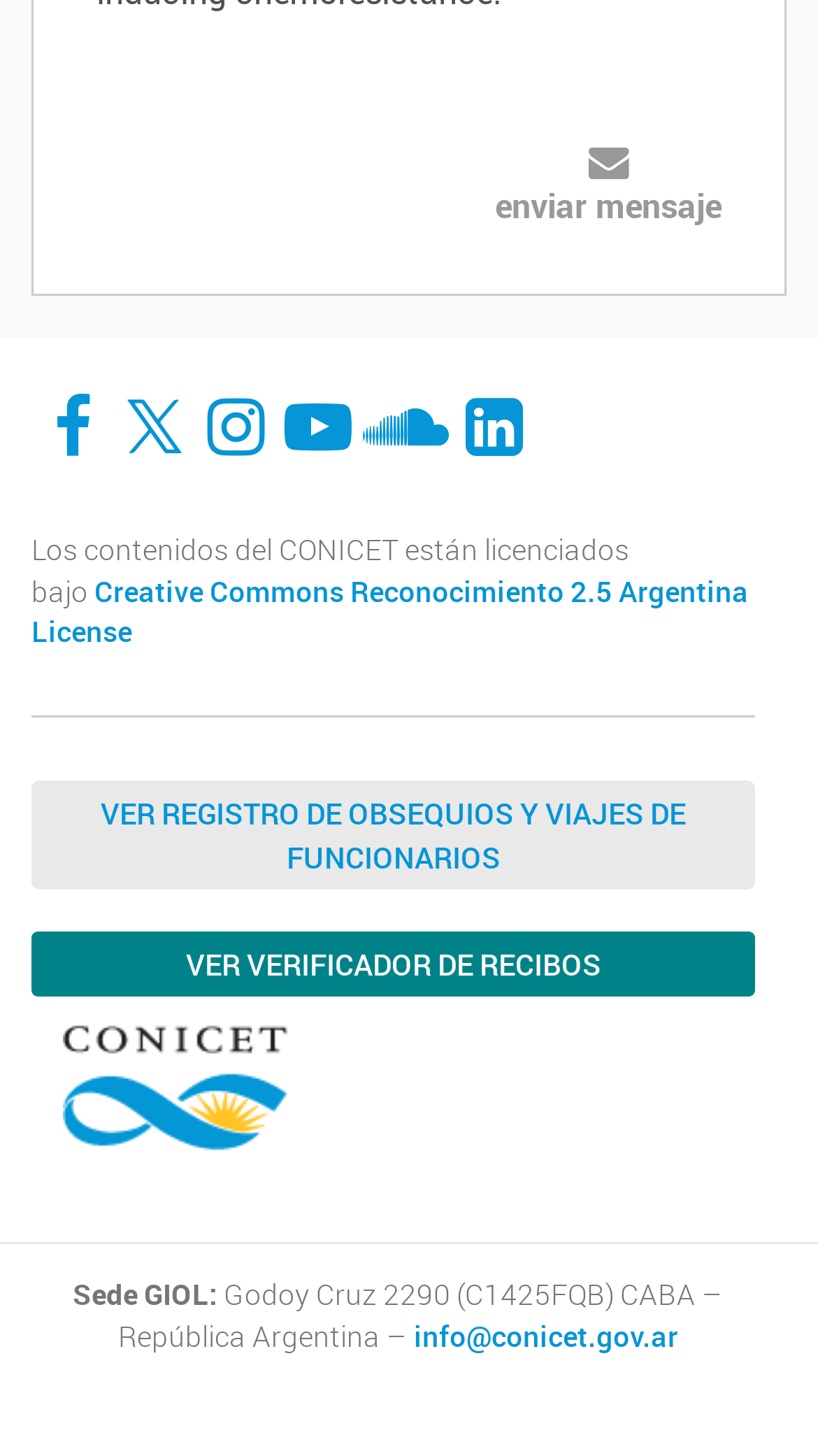Determine the bounding box coordinates for the element that should be clicked to follow this instruction: "Go to CONTACT US". The coordinates should be given as four float numbers between 0 and 1, in the format [left, top, right, bottom].

None